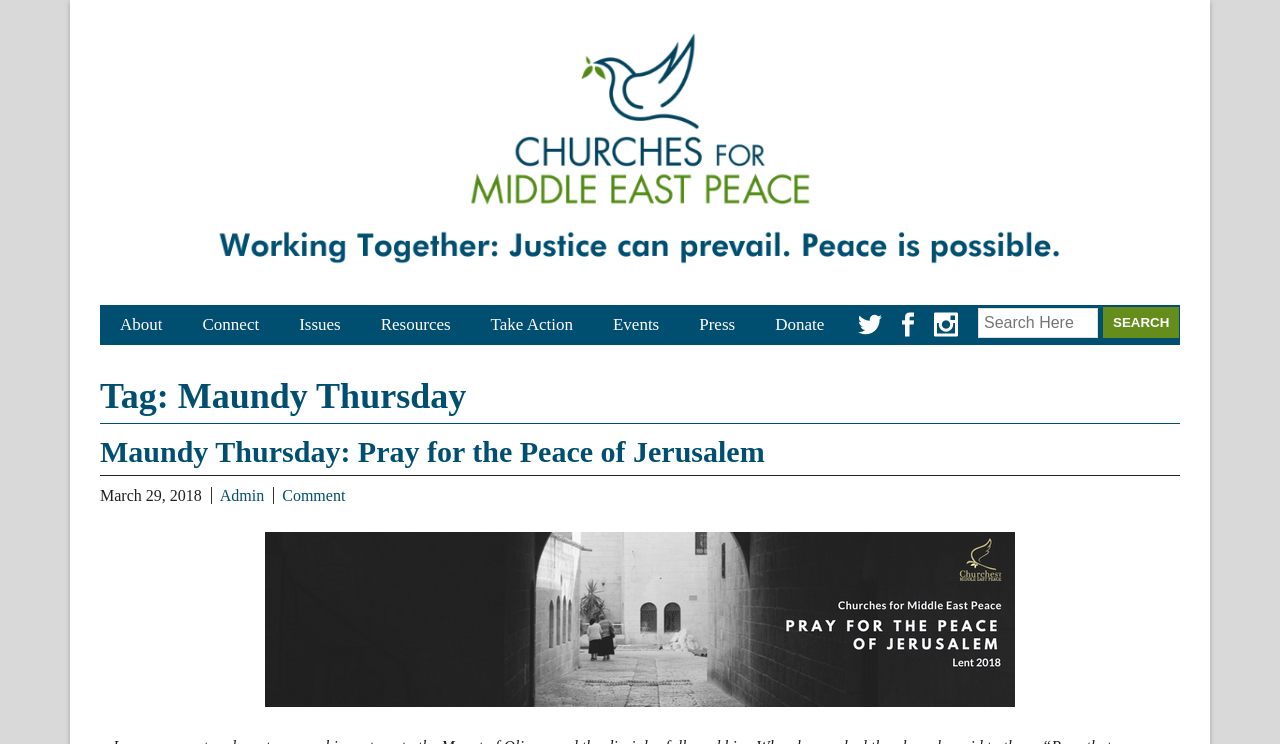Provide your answer in a single word or phrase: 
What is the title of the first article?

Maundy Thursday: Pray for the Peace of Jerusalem